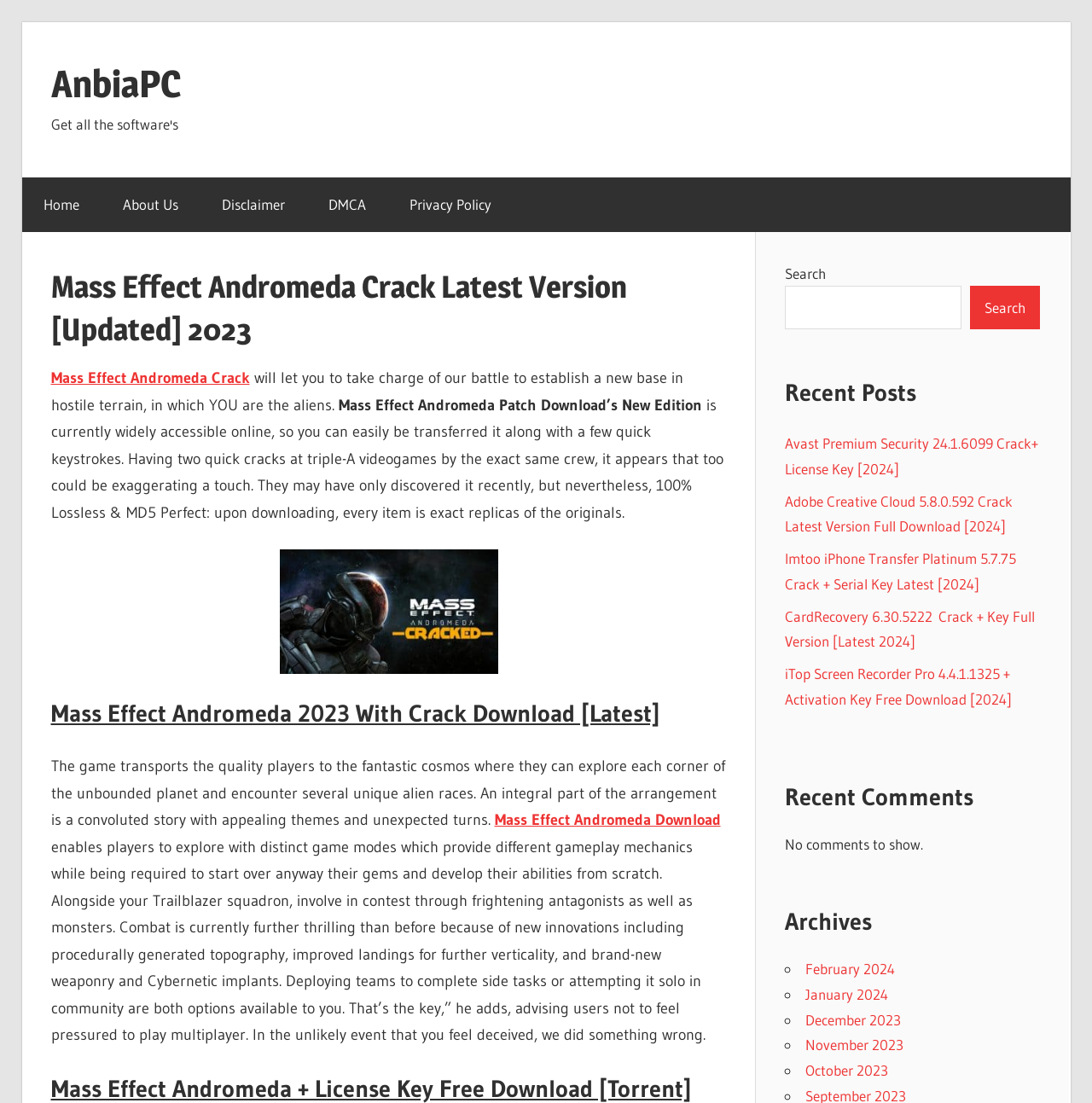Can you find the bounding box coordinates of the area I should click to execute the following instruction: "Click on the 'Mass Effect Andromeda Crack' link"?

[0.046, 0.334, 0.229, 0.351]